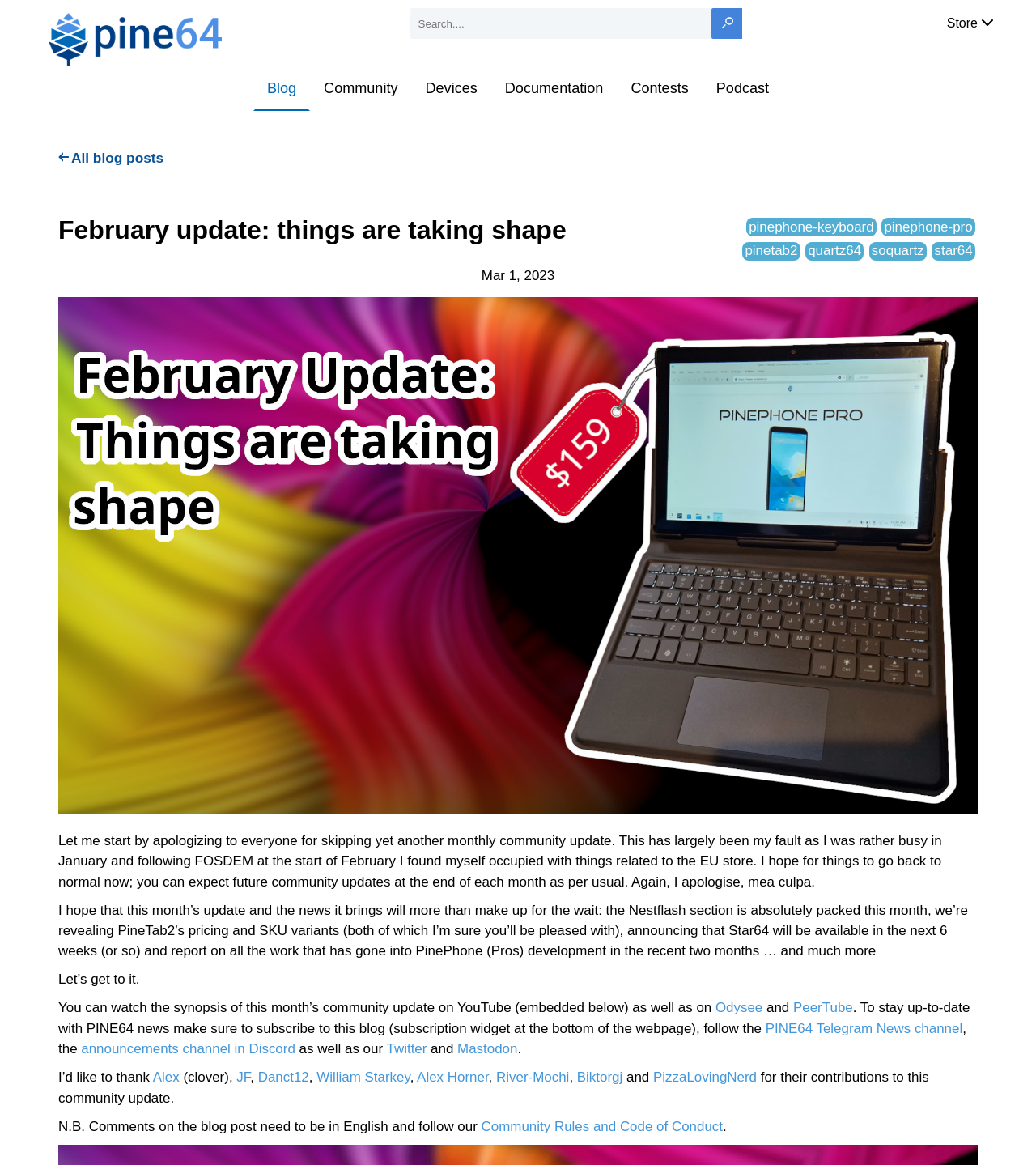How many people are thanked for their contributions?
Please analyze the image and answer the question with as much detail as possible.

I counted the number of people thanked for their contributions by looking at the links 'Alex', 'JF', 'Danct12', 'William Starkey', 'Alex Horner', 'River-Mochi', 'Biktorgj', 'PizzaLovingNerd'.